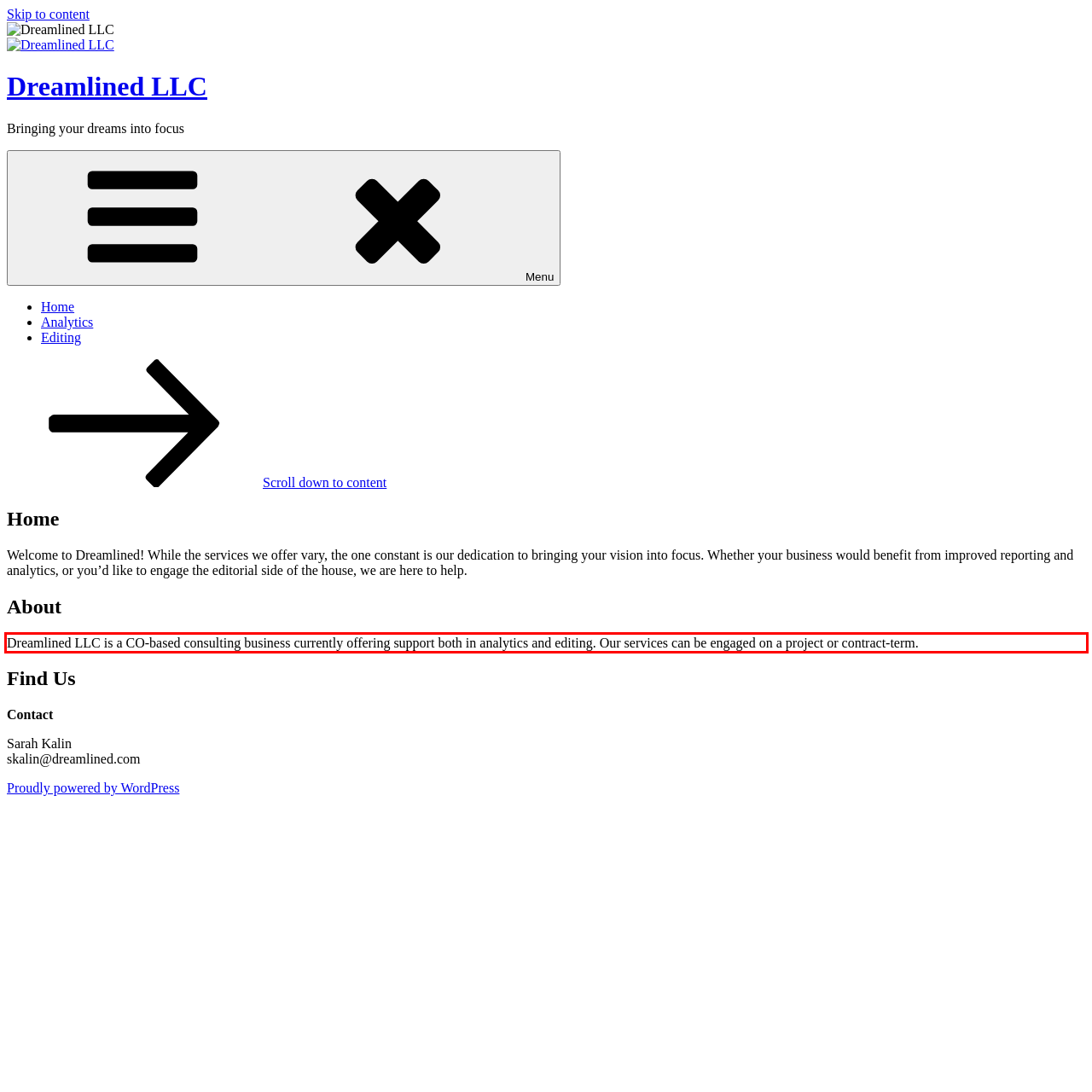The screenshot provided shows a webpage with a red bounding box. Apply OCR to the text within this red bounding box and provide the extracted content.

Dreamlined LLC is a CO-based consulting business currently offering support both in analytics and editing. Our services can be engaged on a project or contract-term.